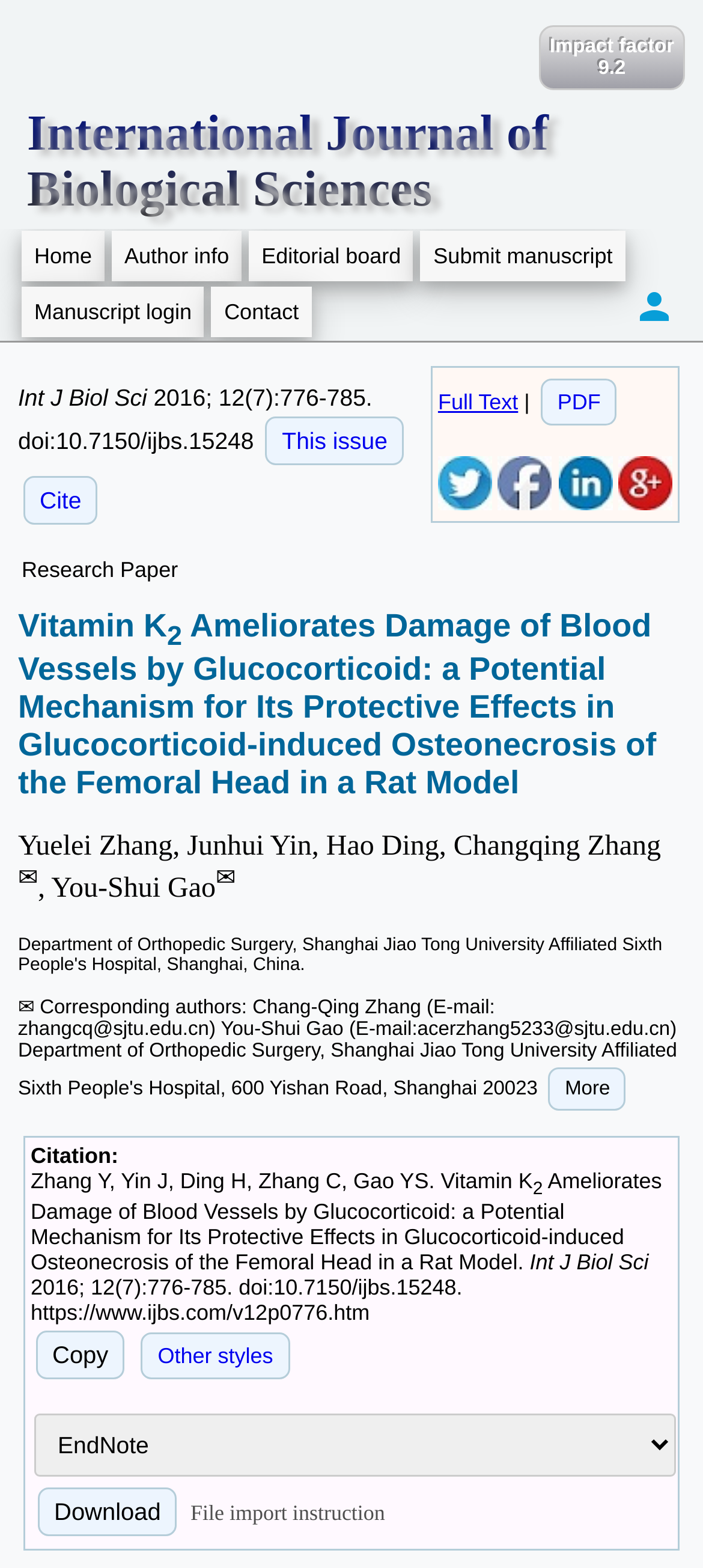Identify the bounding box coordinates of the part that should be clicked to carry out this instruction: "Click on the 'Full Text' link".

[0.623, 0.248, 0.737, 0.264]